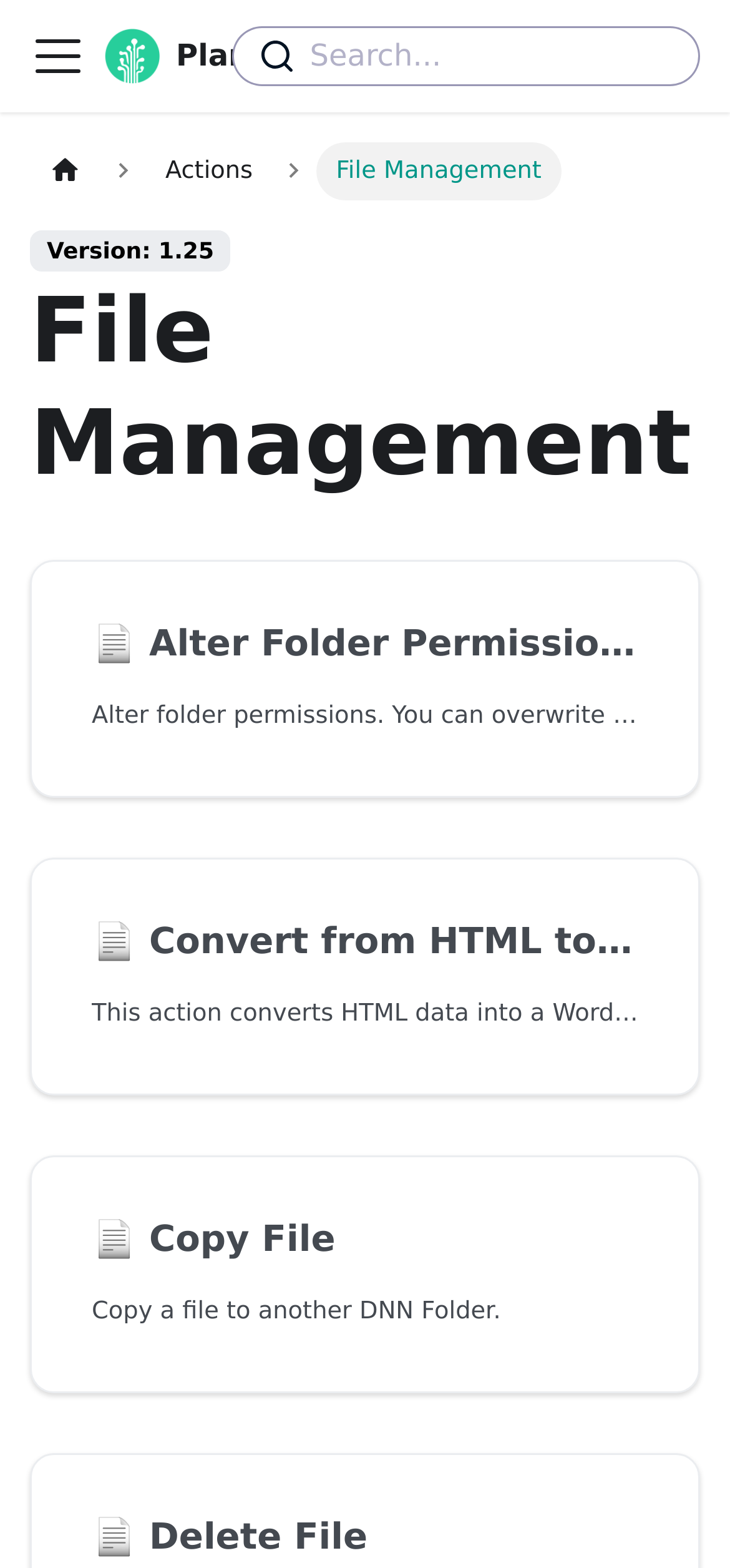Please answer the following question using a single word or phrase: 
How many articles are there in the main content area?

3